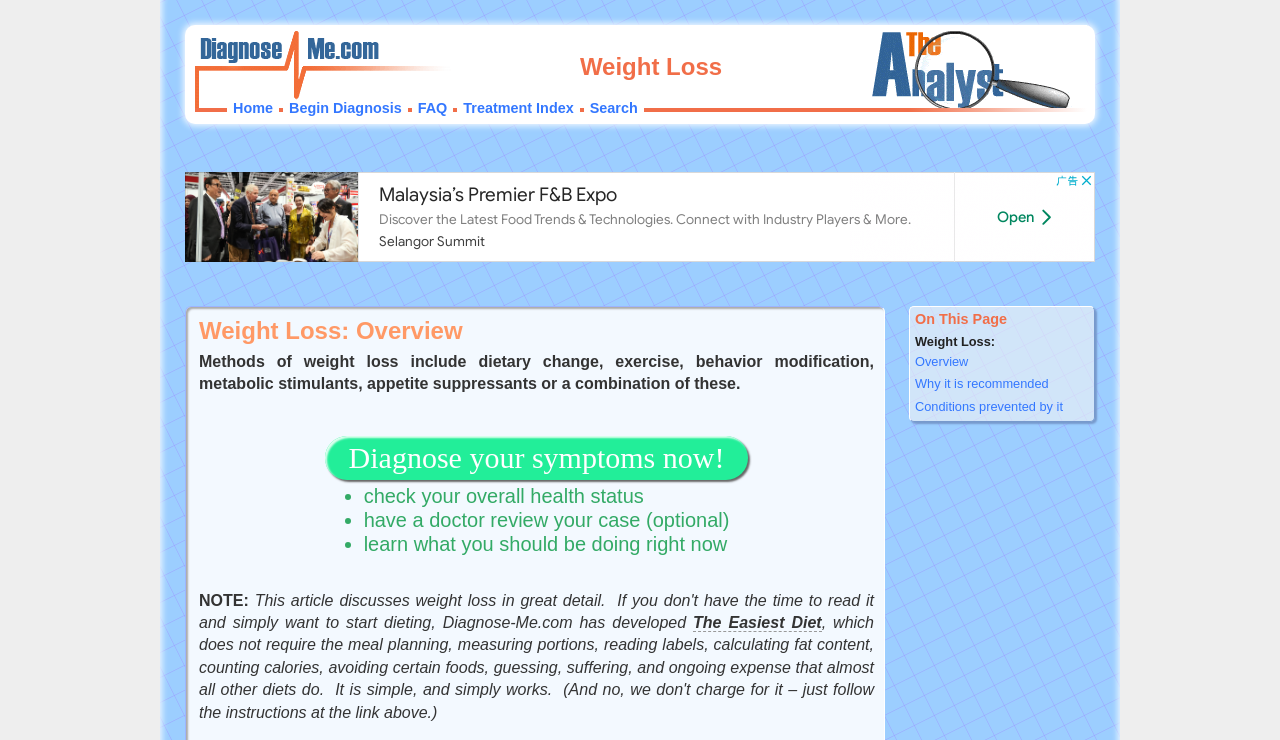What is the purpose of weight loss?
Please provide a comprehensive and detailed answer to the question.

Based on the webpage content, weight loss is recommended to improve overall health status, prevent certain conditions, and learn what to do right now. The purpose of weight loss is to achieve a better health status.